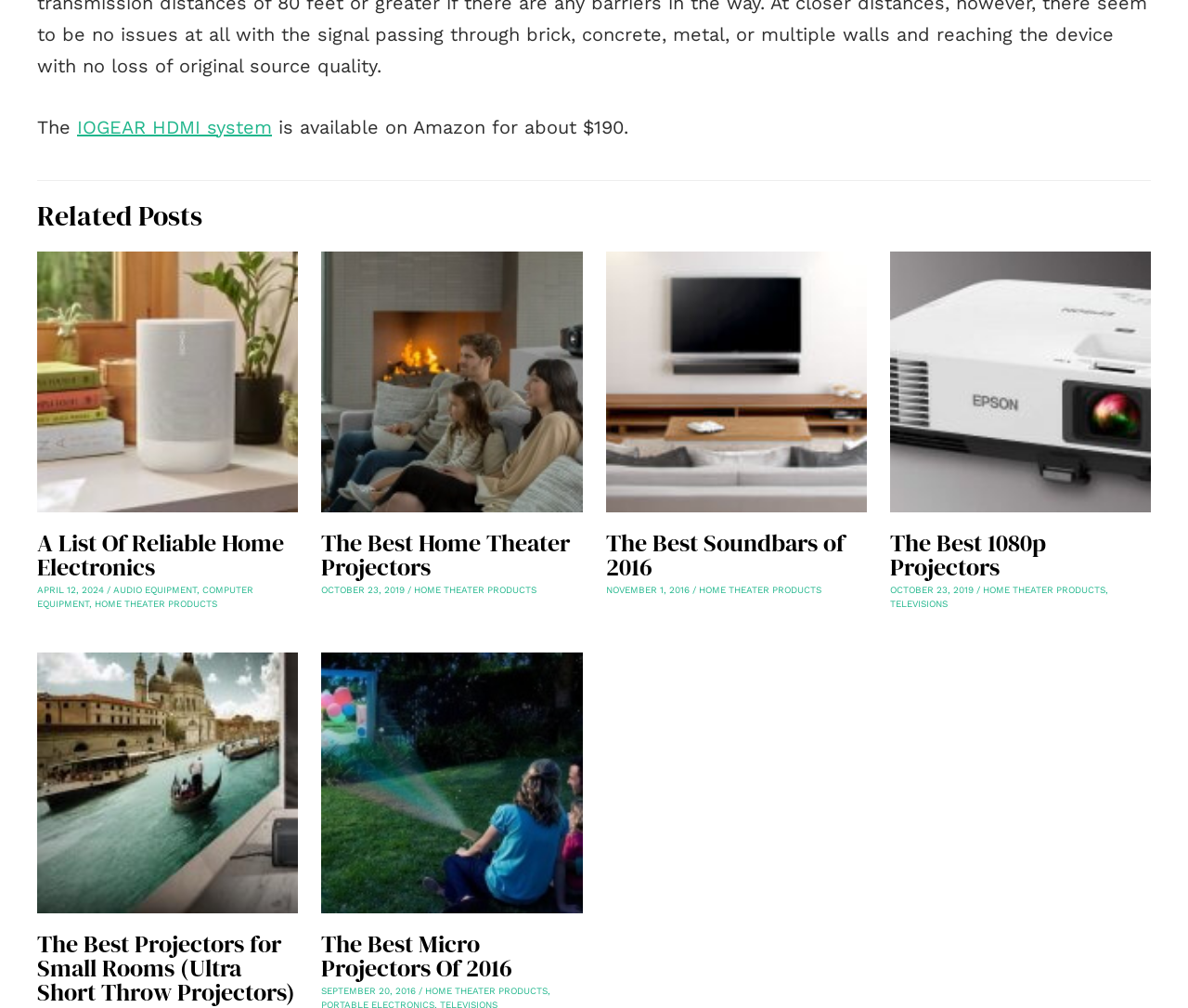Carefully examine the image and provide an in-depth answer to the question: What is the date of the article 'The Best Micro Projectors Of 2016'?

The date of the article 'The Best Micro Projectors Of 2016' can be found below the heading, which is separated by a slash, and it is 'SEPTEMBER 20, 2016'.